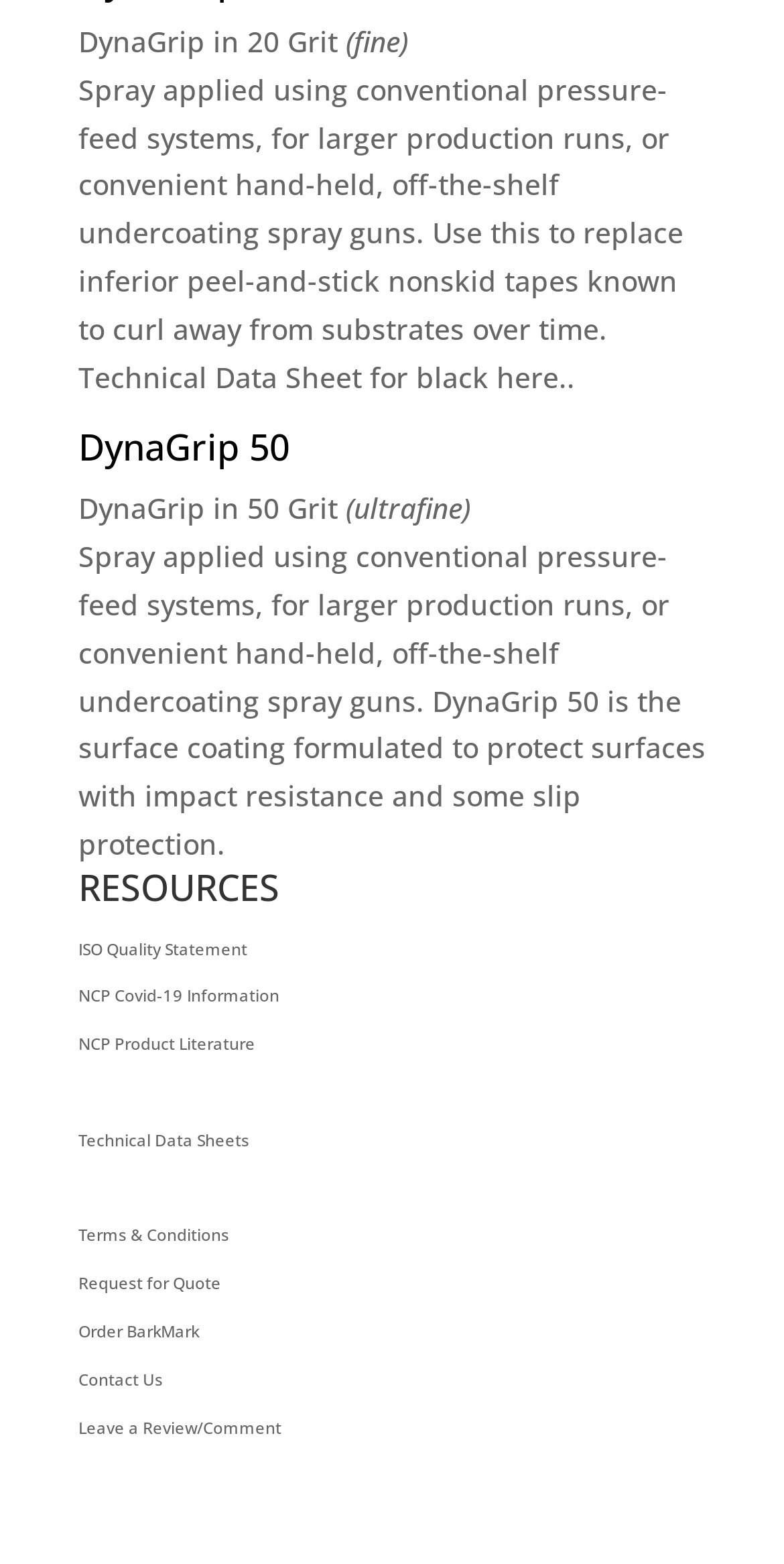Please predict the bounding box coordinates (top-left x, top-left y, bottom-right x, bottom-right y) for the UI element in the screenshot that fits the description: NCP Covid-19 Information

[0.1, 0.629, 0.356, 0.643]